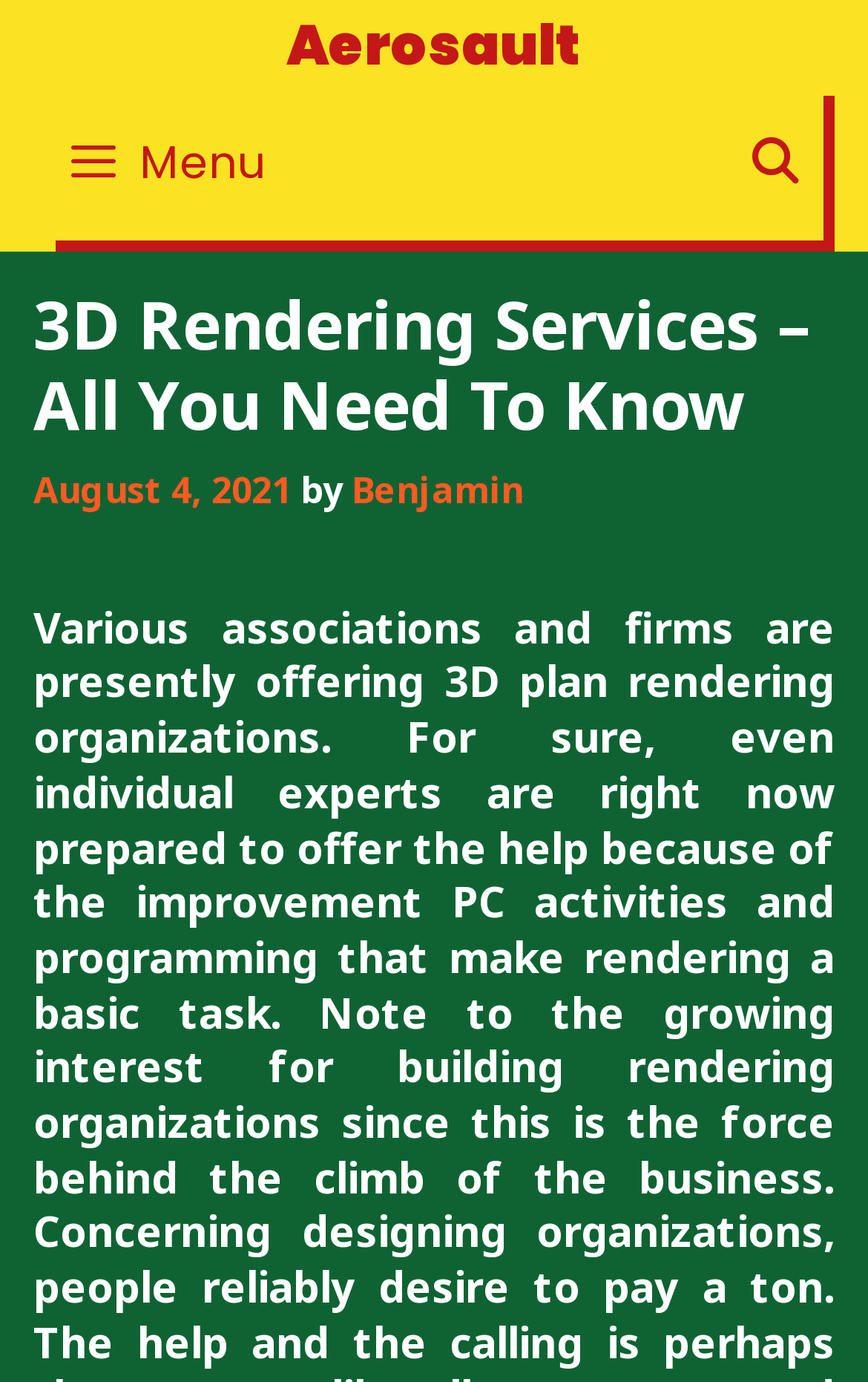Use the information in the screenshot to answer the question comprehensively: How many links are present in the header section?

I analyzed the header section and found three links: 'Aerosault', 'August 4, 2021', and 'Benjamin'. These links are likely related to the article metadata and the website's branding.